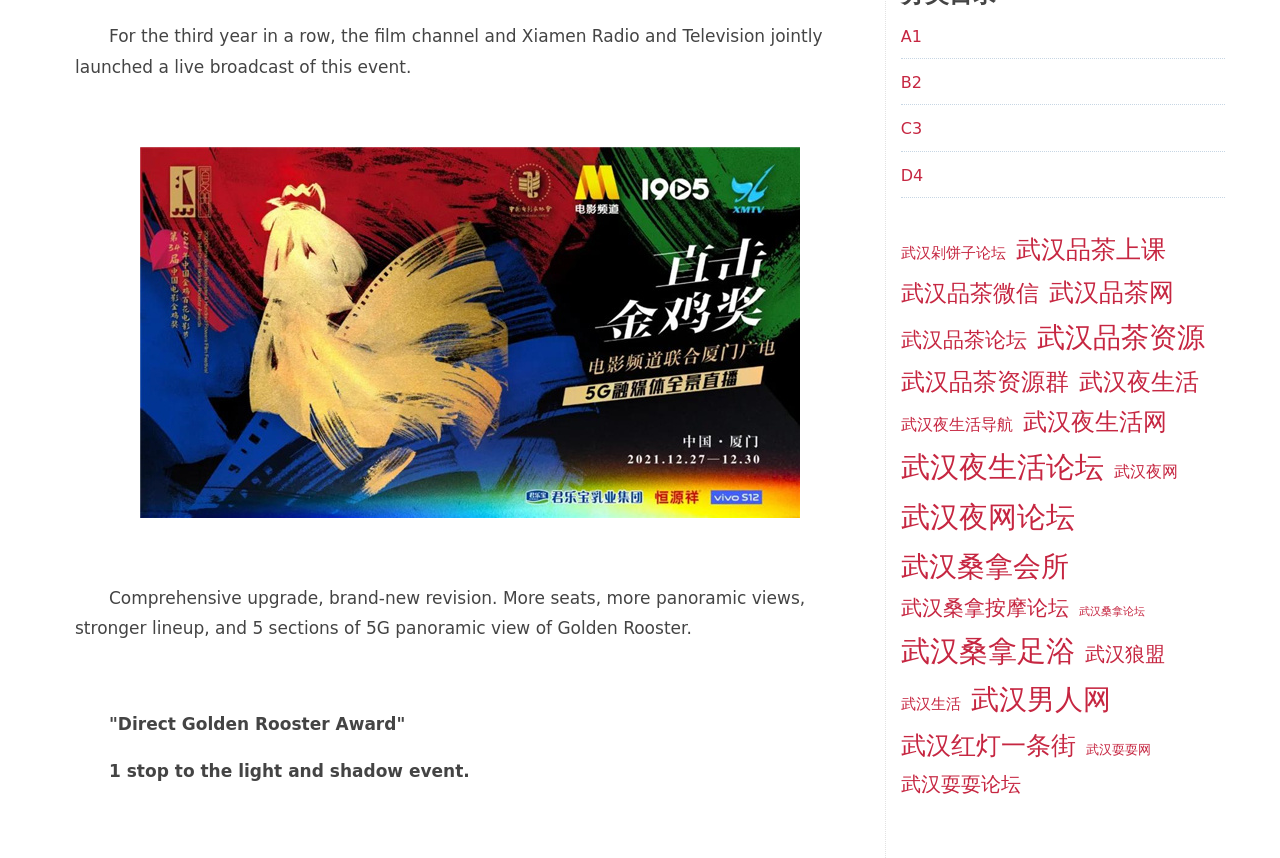Pinpoint the bounding box coordinates of the clickable element needed to complete the instruction: "Visit '武汉剁饼子论坛'". The coordinates should be provided as four float numbers between 0 and 1: [left, top, right, bottom].

[0.704, 0.281, 0.786, 0.31]